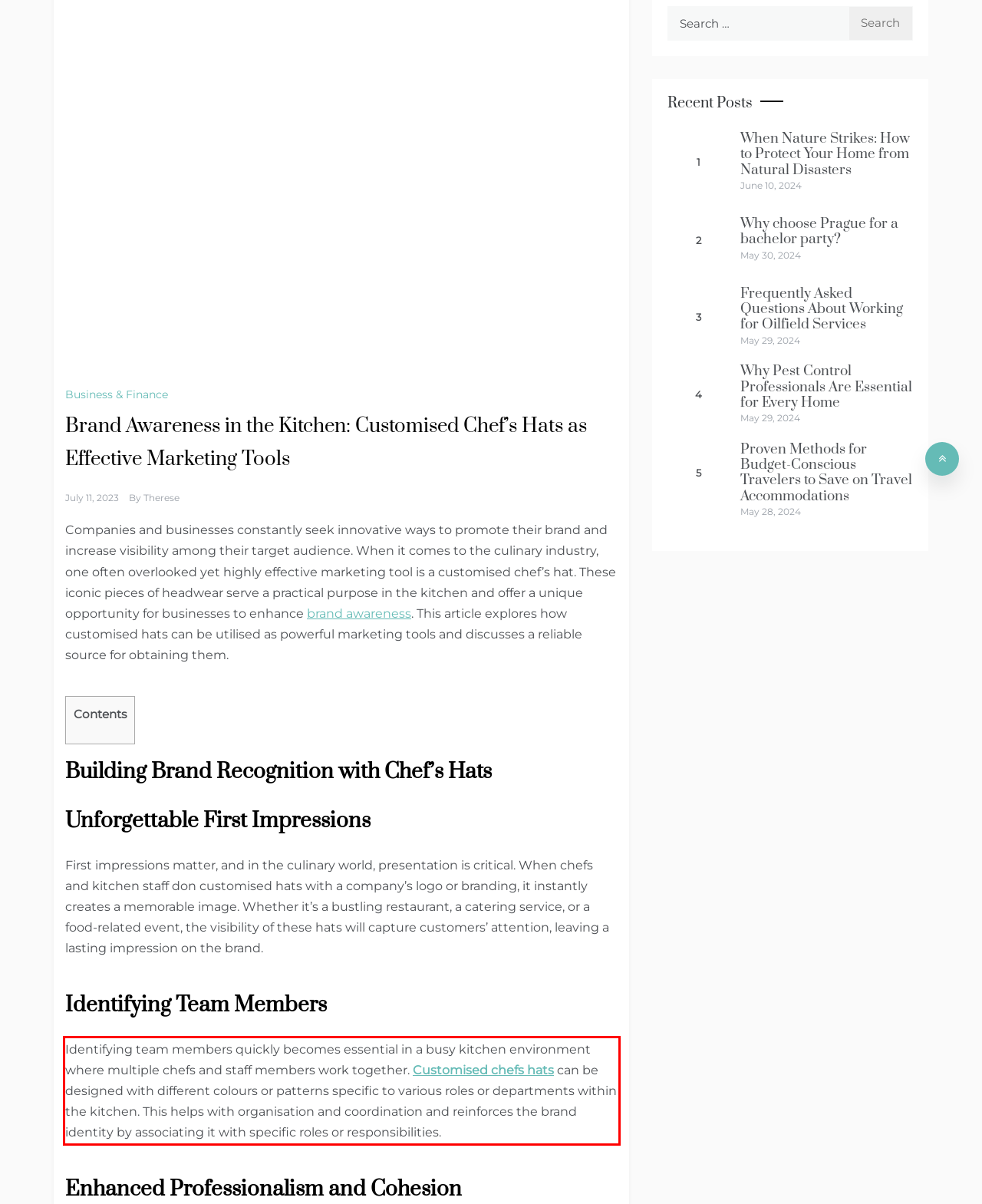Locate the red bounding box in the provided webpage screenshot and use OCR to determine the text content inside it.

Identifying team members quickly becomes essential in a busy kitchen environment where multiple chefs and staff members work together. Customised chefs hats can be designed with different colours or patterns specific to various roles or departments within the kitchen. This helps with organisation and coordination and reinforces the brand identity by associating it with specific roles or responsibilities.